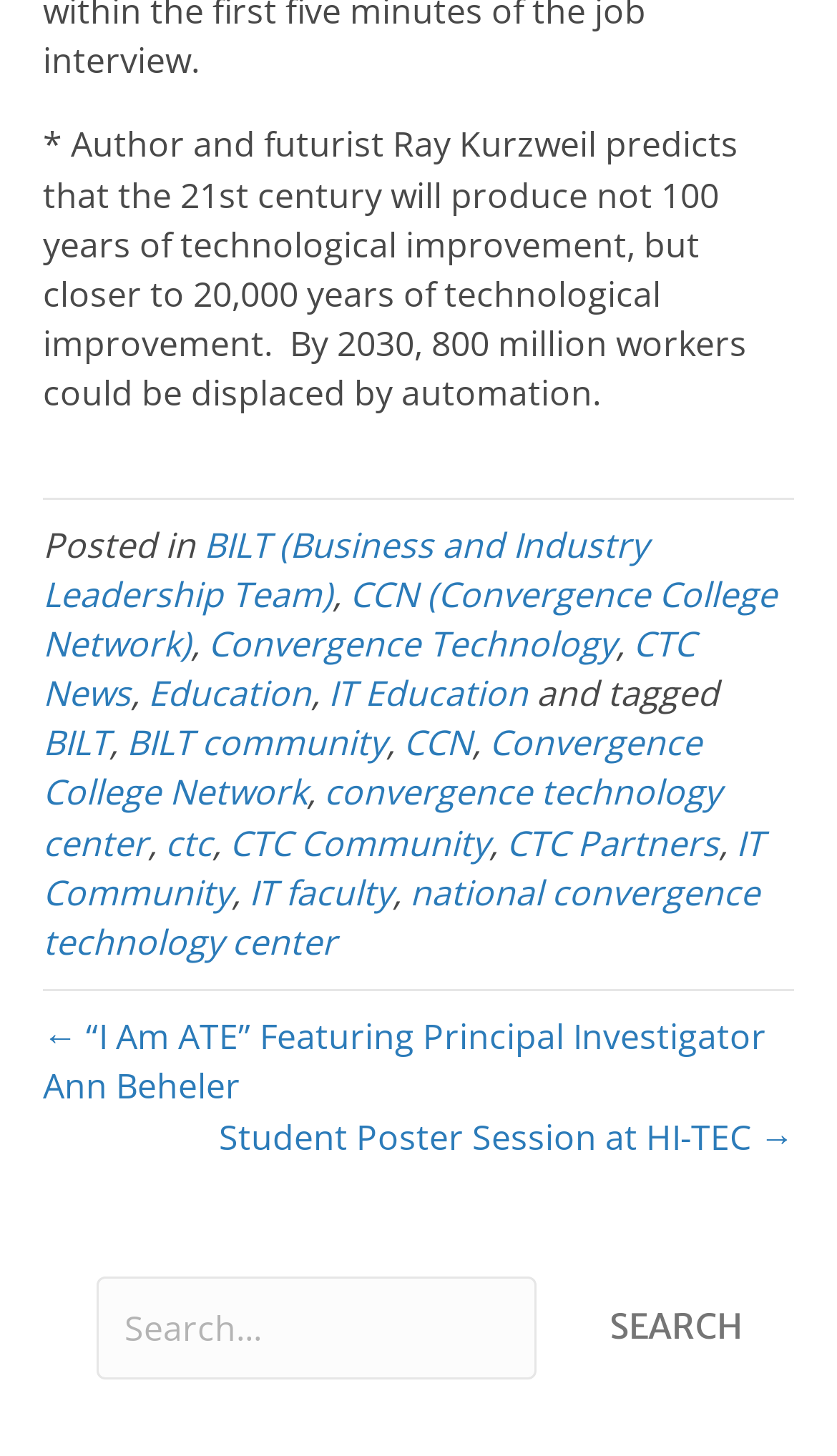Determine the bounding box coordinates of the UI element described by: "Convergence College Network".

[0.051, 0.494, 0.838, 0.561]